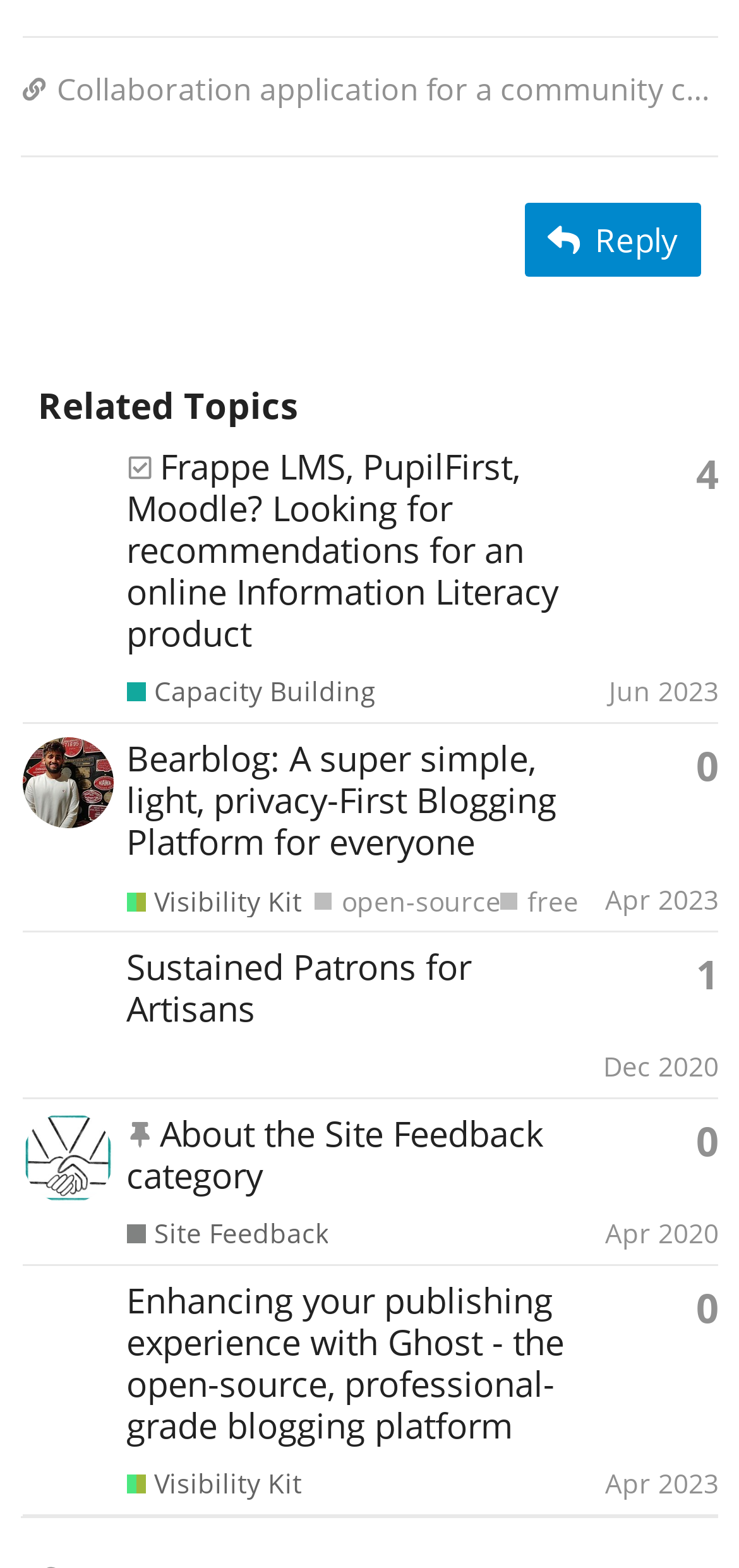Pinpoint the bounding box coordinates of the element you need to click to execute the following instruction: "Read 'Frappe LMS, PupilFirst, Moodle? Looking for recommendations for an online Information Literacy product'". The bounding box should be represented by four float numbers between 0 and 1, in the format [left, top, right, bottom].

[0.171, 0.282, 0.756, 0.419]